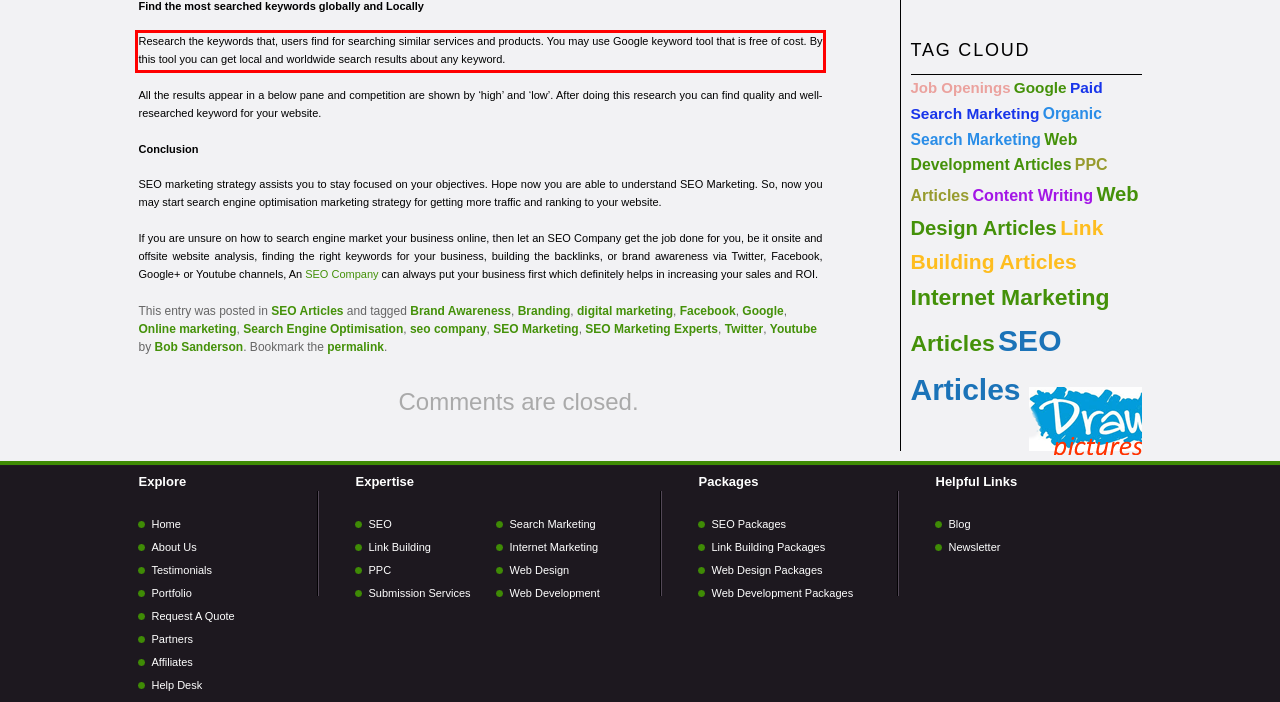Please analyze the provided webpage screenshot and perform OCR to extract the text content from the red rectangle bounding box.

Research the keywords that, users find for searching similar services and products. You may use Google keyword tool that is free of cost. By this tool you can get local and worldwide search results about any keyword.